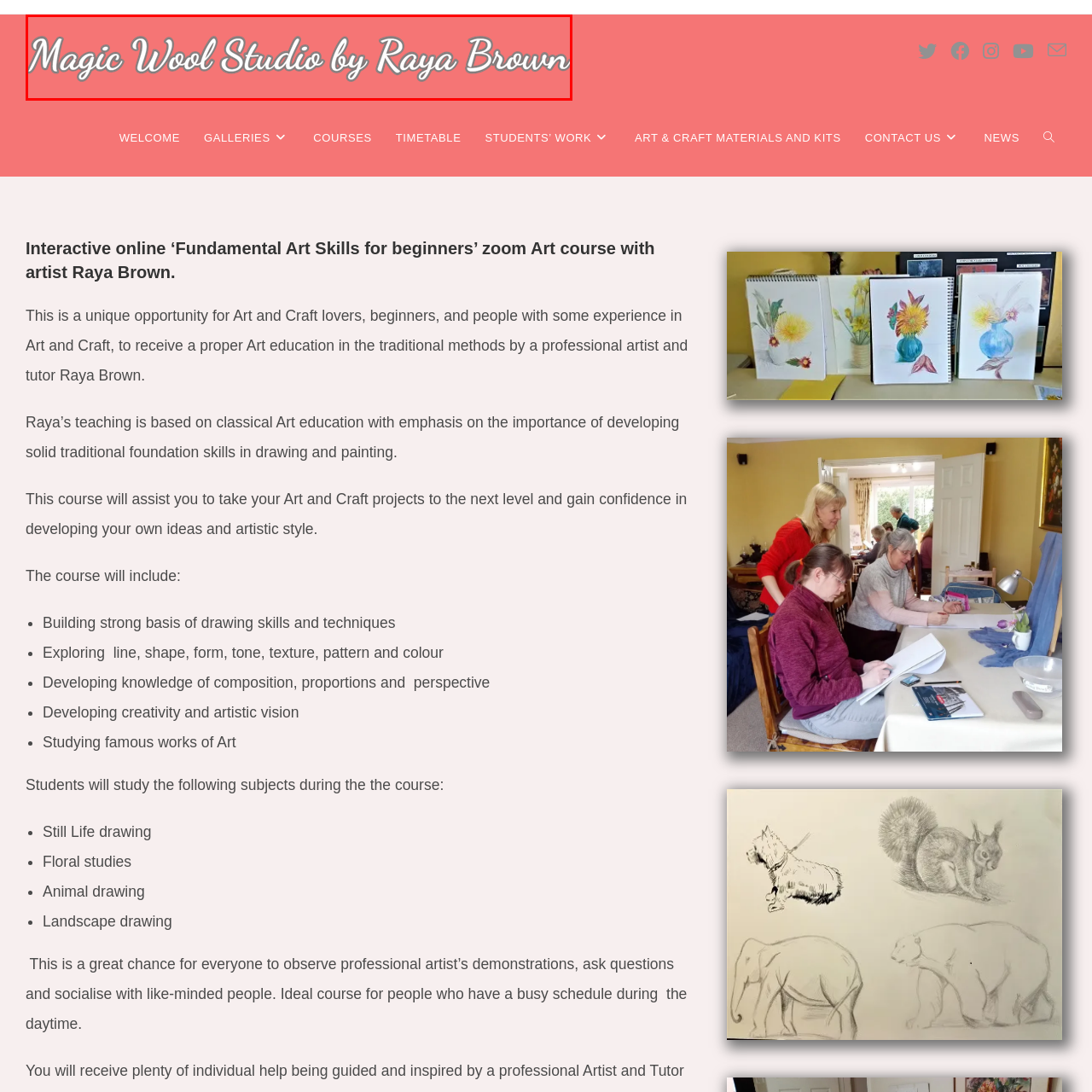What type of typography is used for the studio's name?
Review the image inside the red bounding box and give a detailed answer.

The caption describes the design of the logo, specifying that the studio's name is written in elegant cursive typography, which reflects a creative and artistic essence.